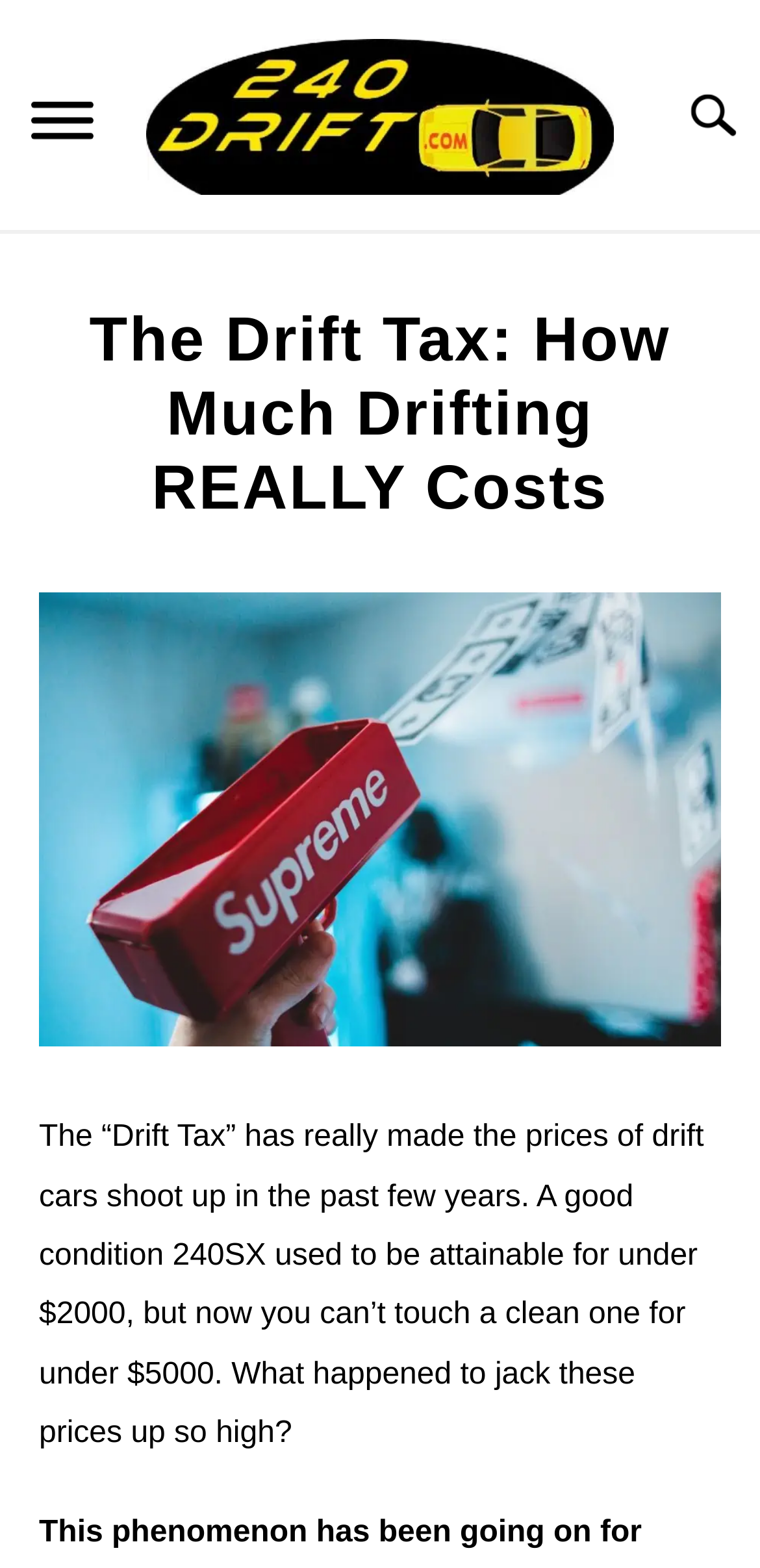Using the information in the image, give a comprehensive answer to the question: 
What is the topic of the article?

The topic of the article can be determined by looking at the heading 'The Drift Tax: How Much Drifting REALLY Costs' which is a prominent element on the webpage.